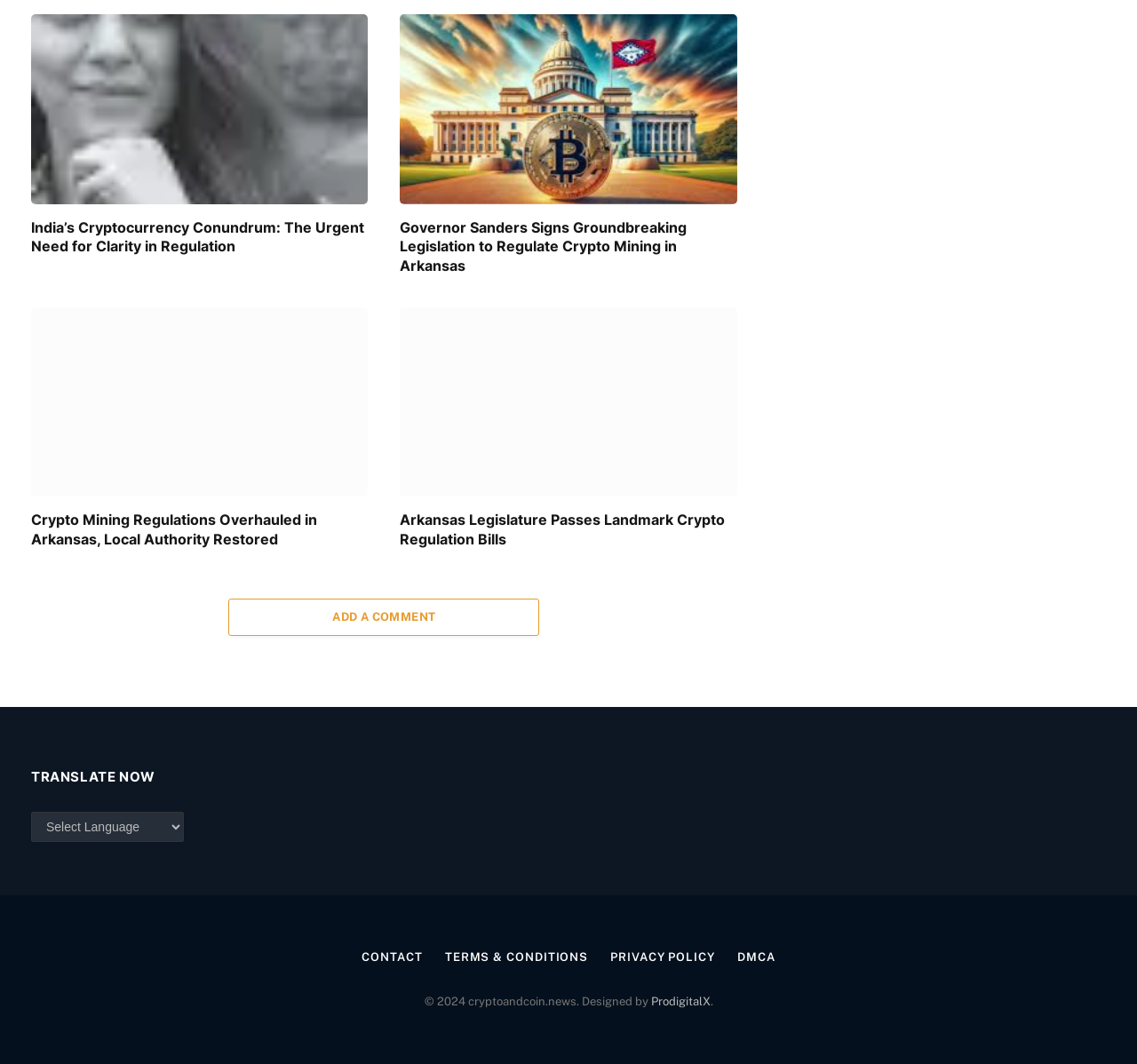Answer the question with a brief word or phrase:
What is the name of the website?

cryptoandcoin.news